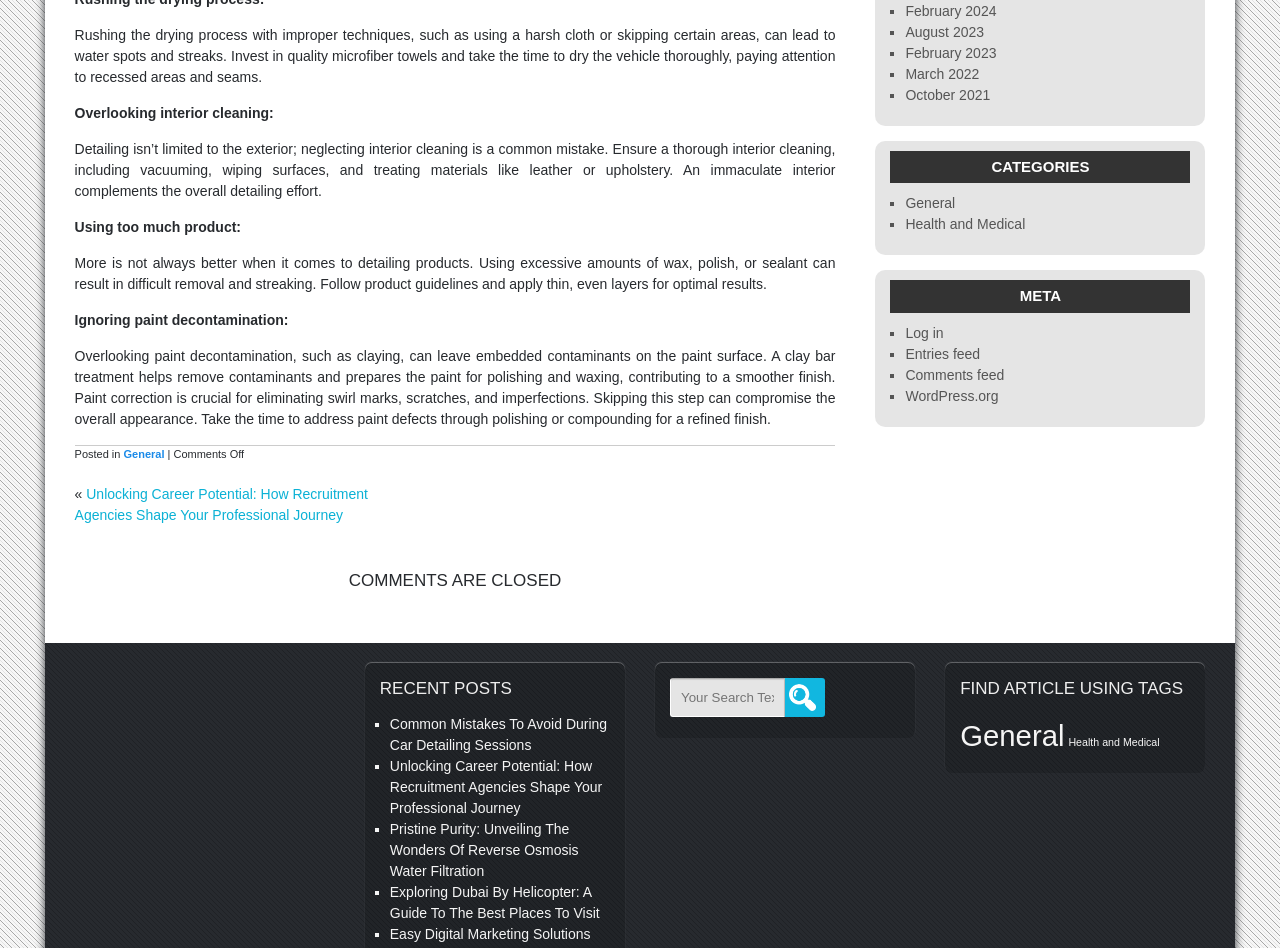How many categories are listed?
Please use the image to provide an in-depth answer to the question.

The categories are listed under the 'CATEGORIES' heading, and there are two categories: 'General' and 'Health and Medical'.